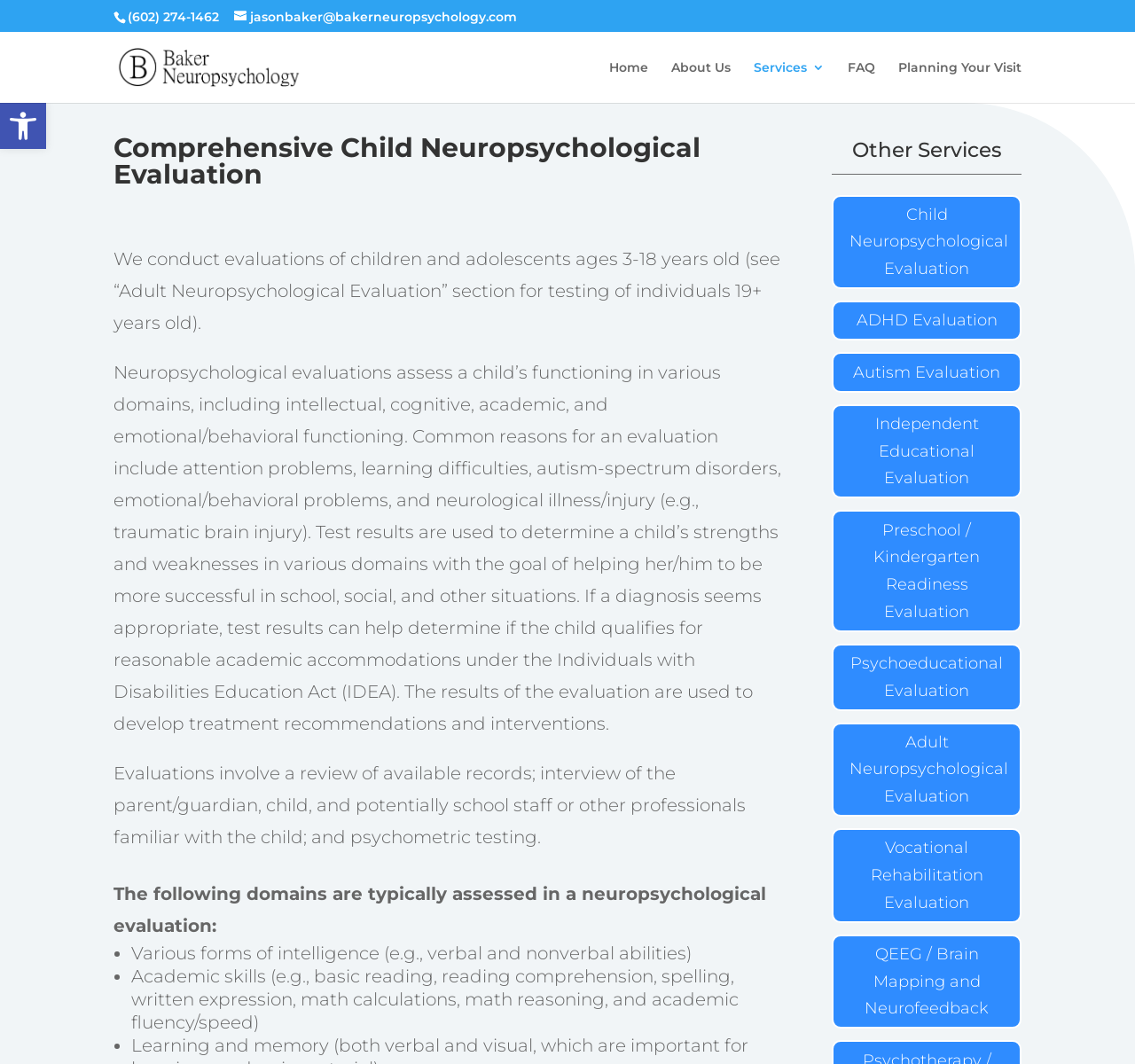Please locate the UI element described by "Open toolbar Accessibility Tools" and provide its bounding box coordinates.

[0.0, 0.097, 0.041, 0.14]